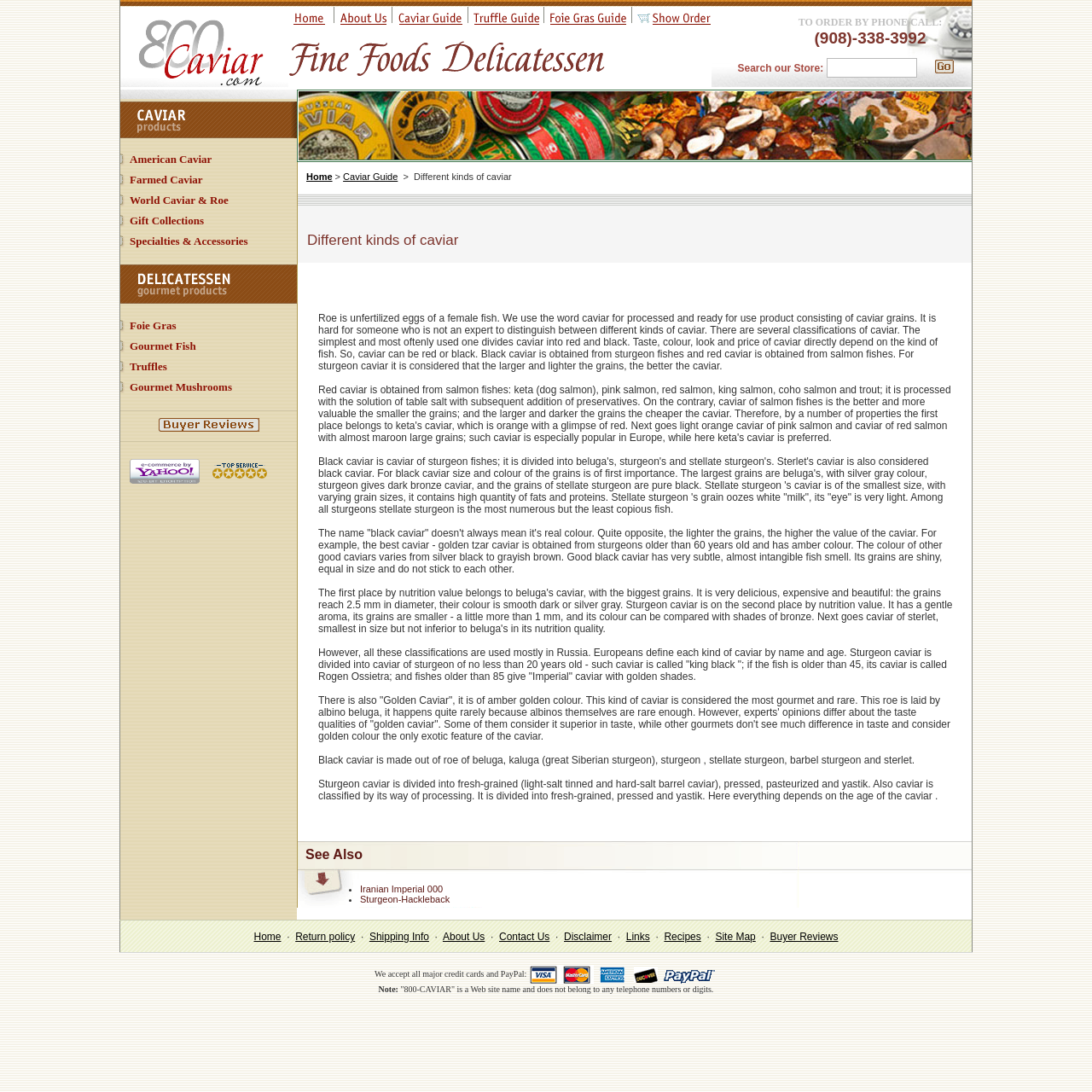Please locate the bounding box coordinates of the region I need to click to follow this instruction: "Click on 'American Caviar'".

[0.119, 0.14, 0.194, 0.152]